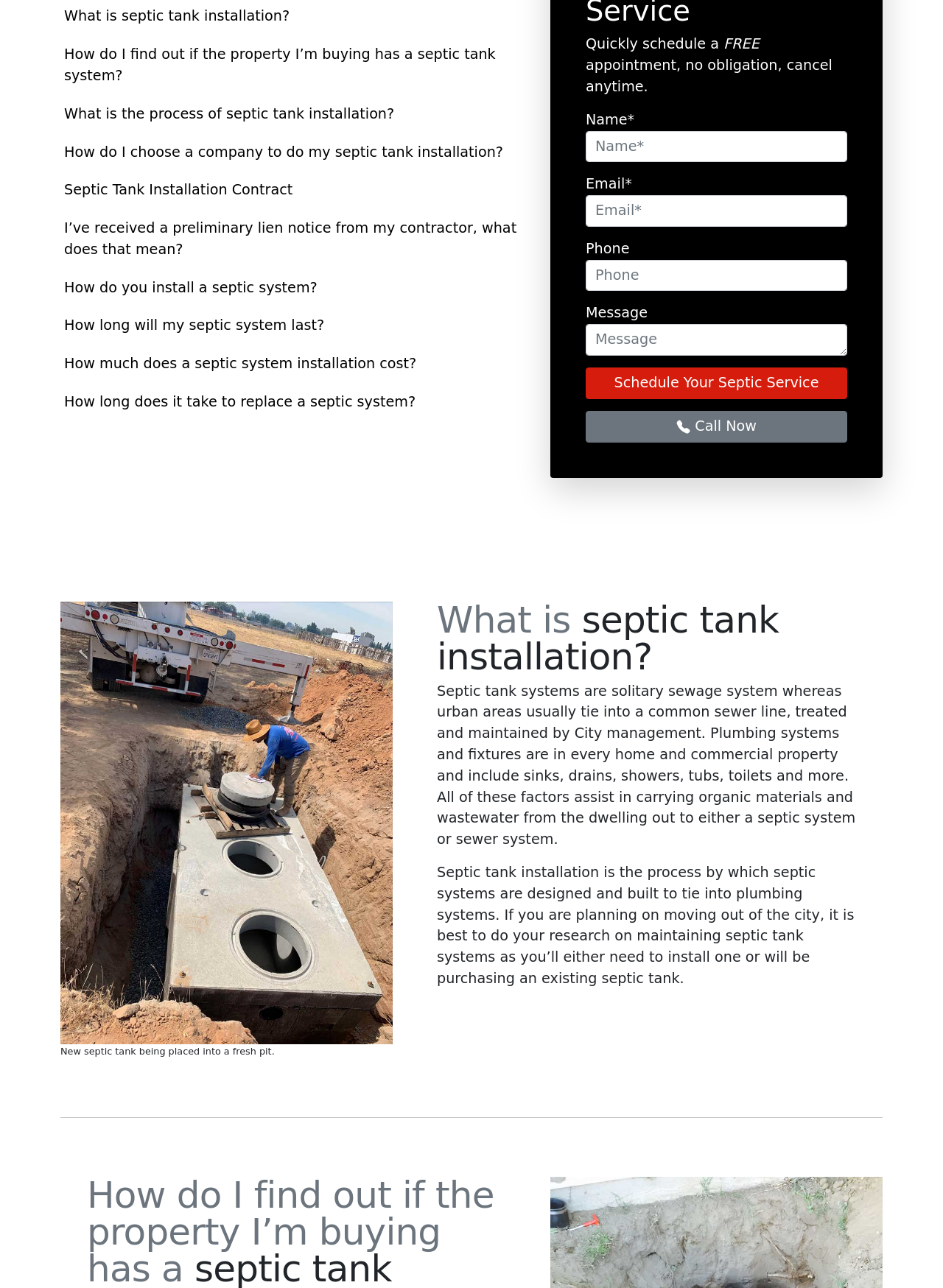Find the bounding box coordinates for the HTML element described in this sentence: "parent_node: Email* name="email" placeholder="Email*"". Provide the coordinates as four float numbers between 0 and 1, in the format [left, top, right, bottom].

[0.621, 0.152, 0.898, 0.176]